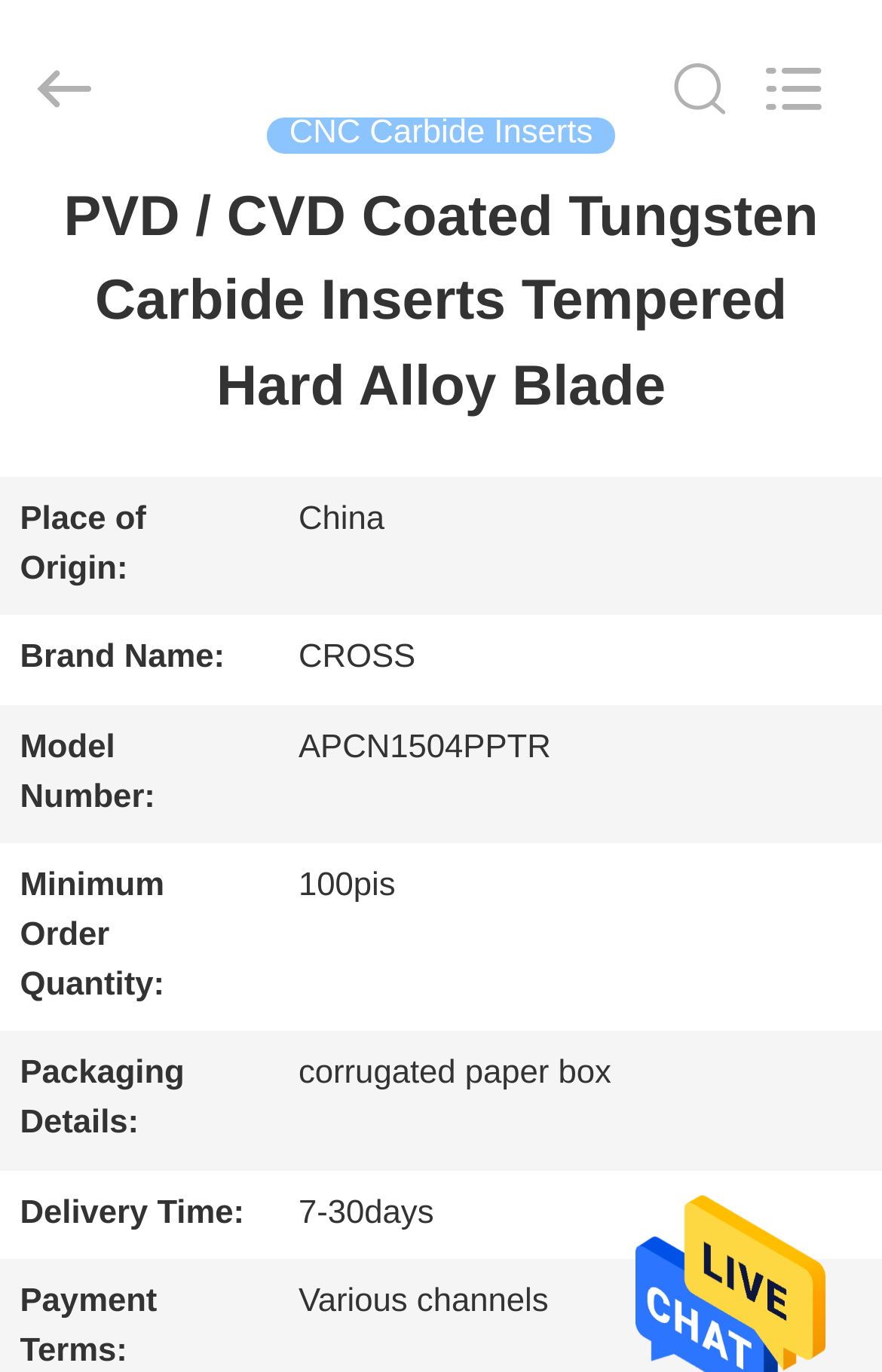Based on the image, provide a detailed response to the question:
What is the brand name of the product?

By looking at the product information section, I found the brand name listed under the 'Brand Name:' header, which is 'CROSS'.